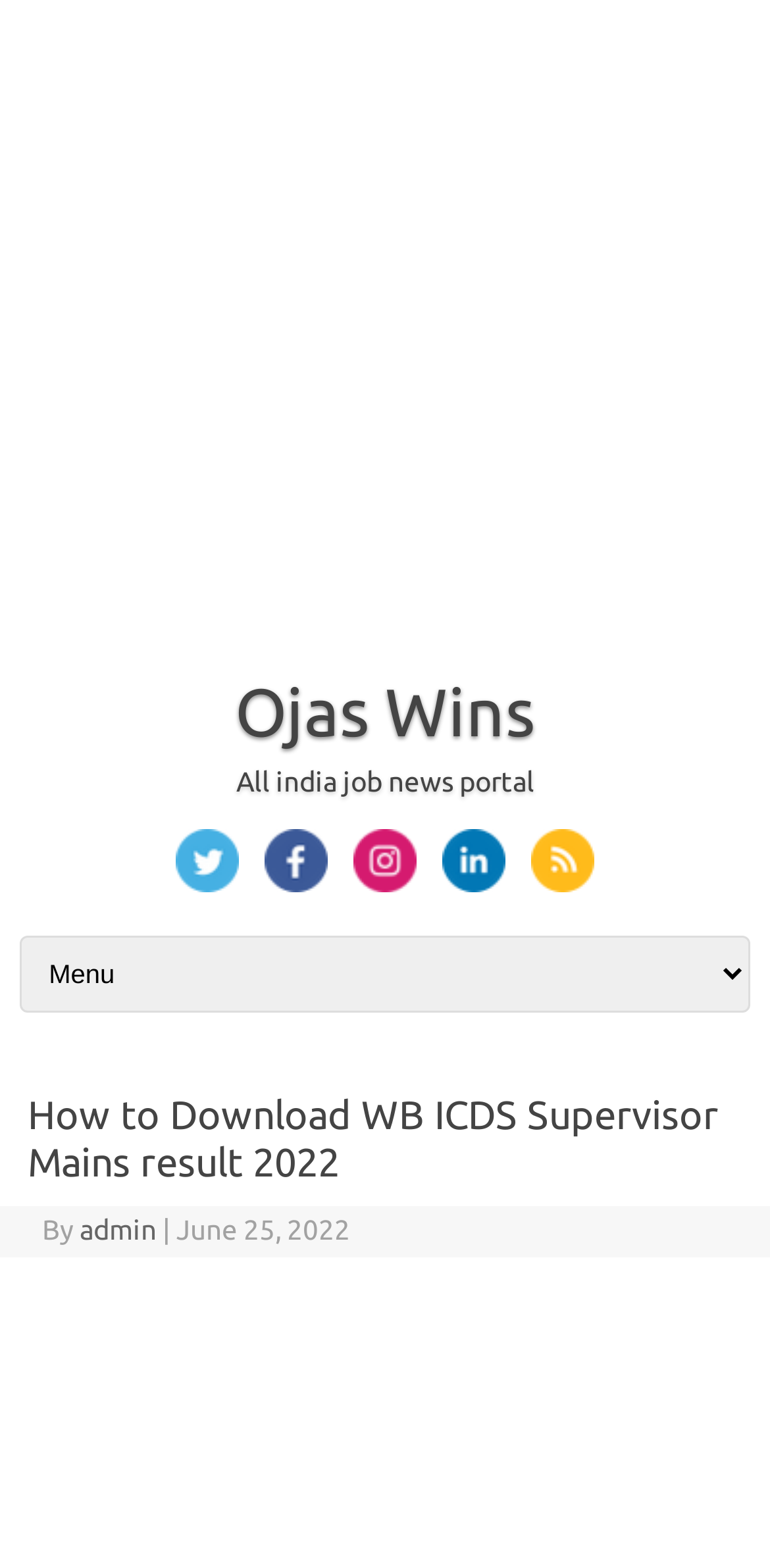Find and extract the text of the primary heading on the webpage.

How to Download WB ICDS Supervisor Mains result 2022